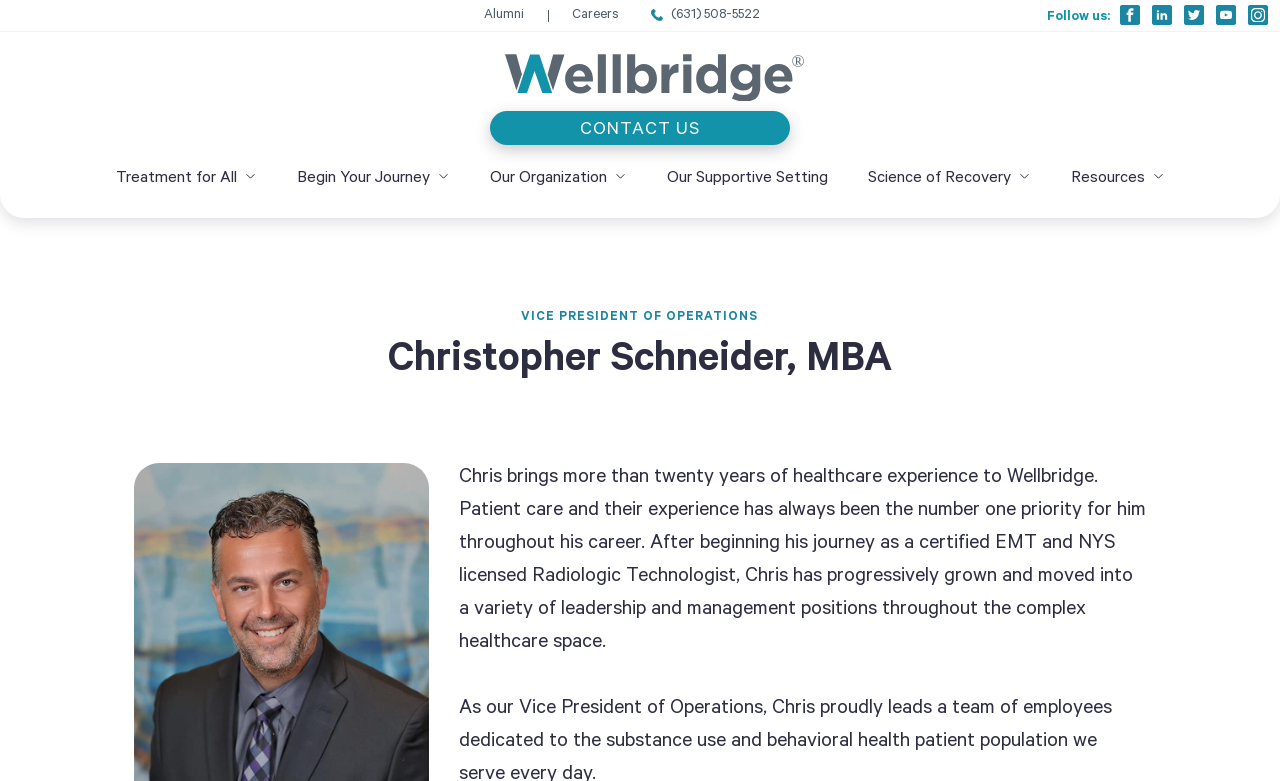Convey a detailed summary of the webpage, mentioning all key elements.

The webpage is about Christopher Schneider, the Chief Clinical Officer at WellBridge, with a focus on his experience in addiction treatment and recovery. 

At the top of the page, there are several links, including "Alumni", "Careers", and a phone number "(631) 508-5522", which are positioned horizontally and aligned to the top of the page. 

To the right of these links, there is a "Follow us:" label, followed by links to social media platforms, including Facebook, LinkedIn, Twitter, YouTube, and Instagram, each accompanied by its respective icon. 

Below these links, there is a prominent link to the homepage, featuring a logo with the "®" symbol. 

The main content of the page is divided into sections, with links to different topics, including "Treatment for All", "Begin Your Journey", "Our Organization", "Our Supportive Setting", "Science of Recovery", and "Resources", which are arranged horizontally and centered on the page. 

Further down, there is a "CONTACT US" link, positioned near the center of the page. 

The main section of the page is dedicated to Christopher Schneider, with a heading displaying his name and title, "Christopher Schneider, MBA". Below this, there is a brief description of his experience and career, highlighting his focus on patient care and his progression through various leadership positions in the healthcare industry.